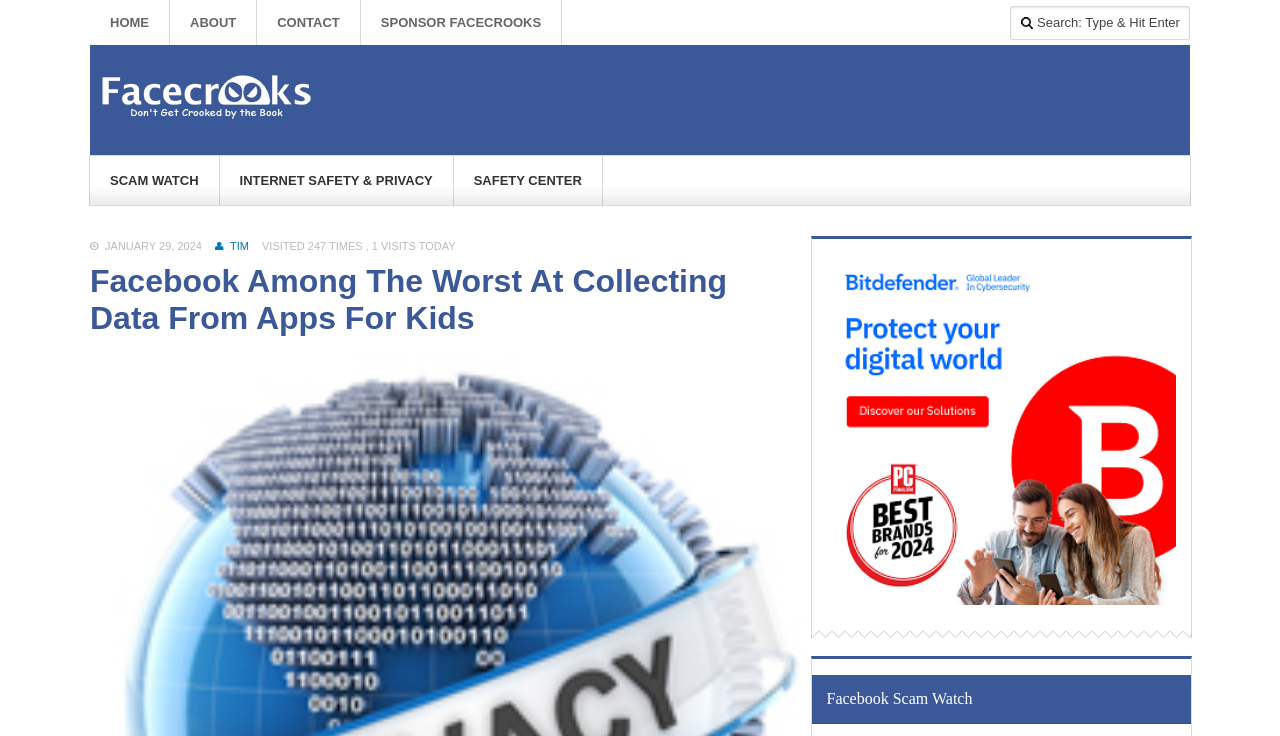Determine the bounding box coordinates for the area that needs to be clicked to fulfill this task: "visit scam watch". The coordinates must be given as four float numbers between 0 and 1, i.e., [left, top, right, bottom].

[0.07, 0.212, 0.172, 0.279]